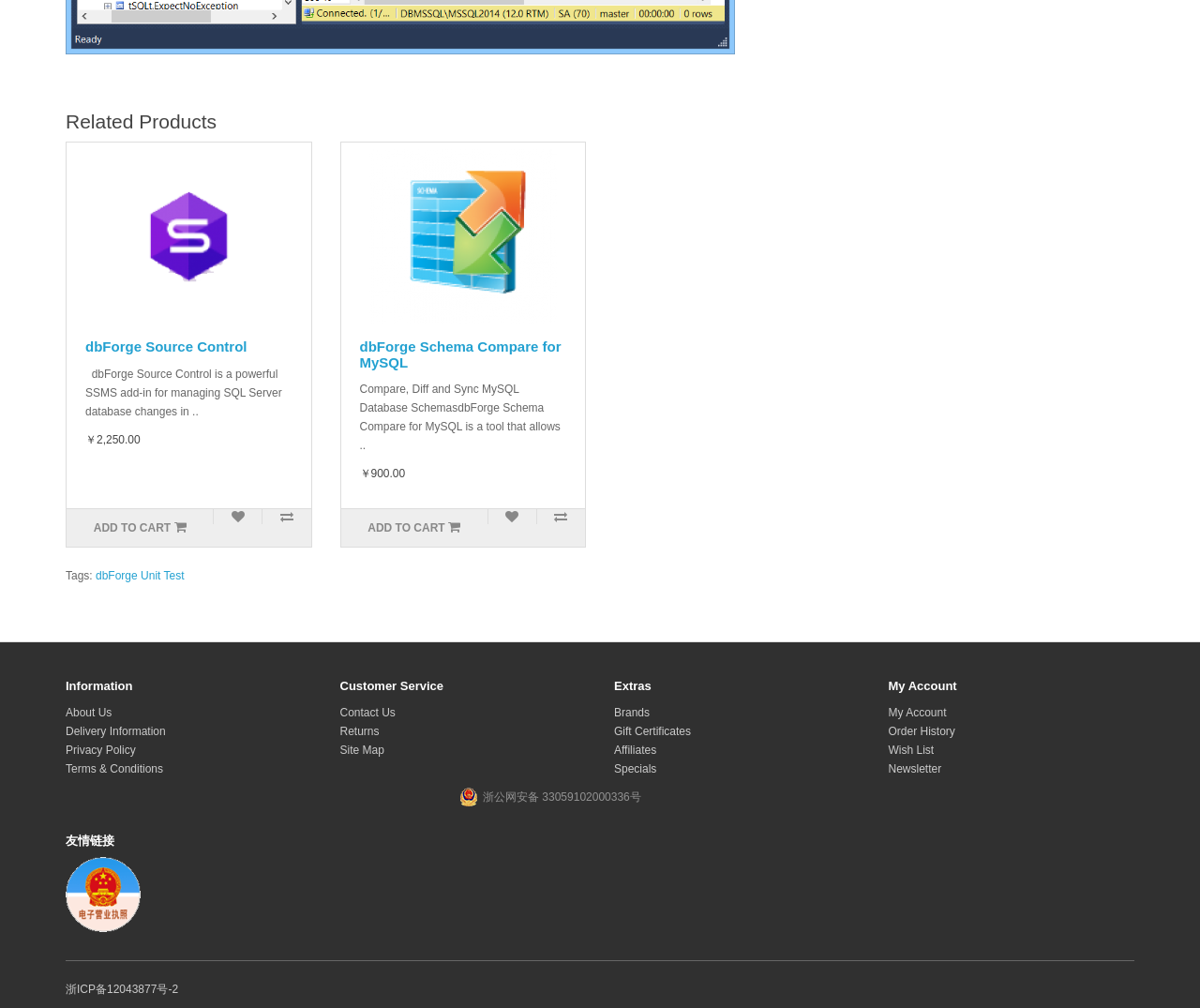What is the price of dbForge Source Control?
Look at the screenshot and respond with one word or a short phrase.

￥2,250.00